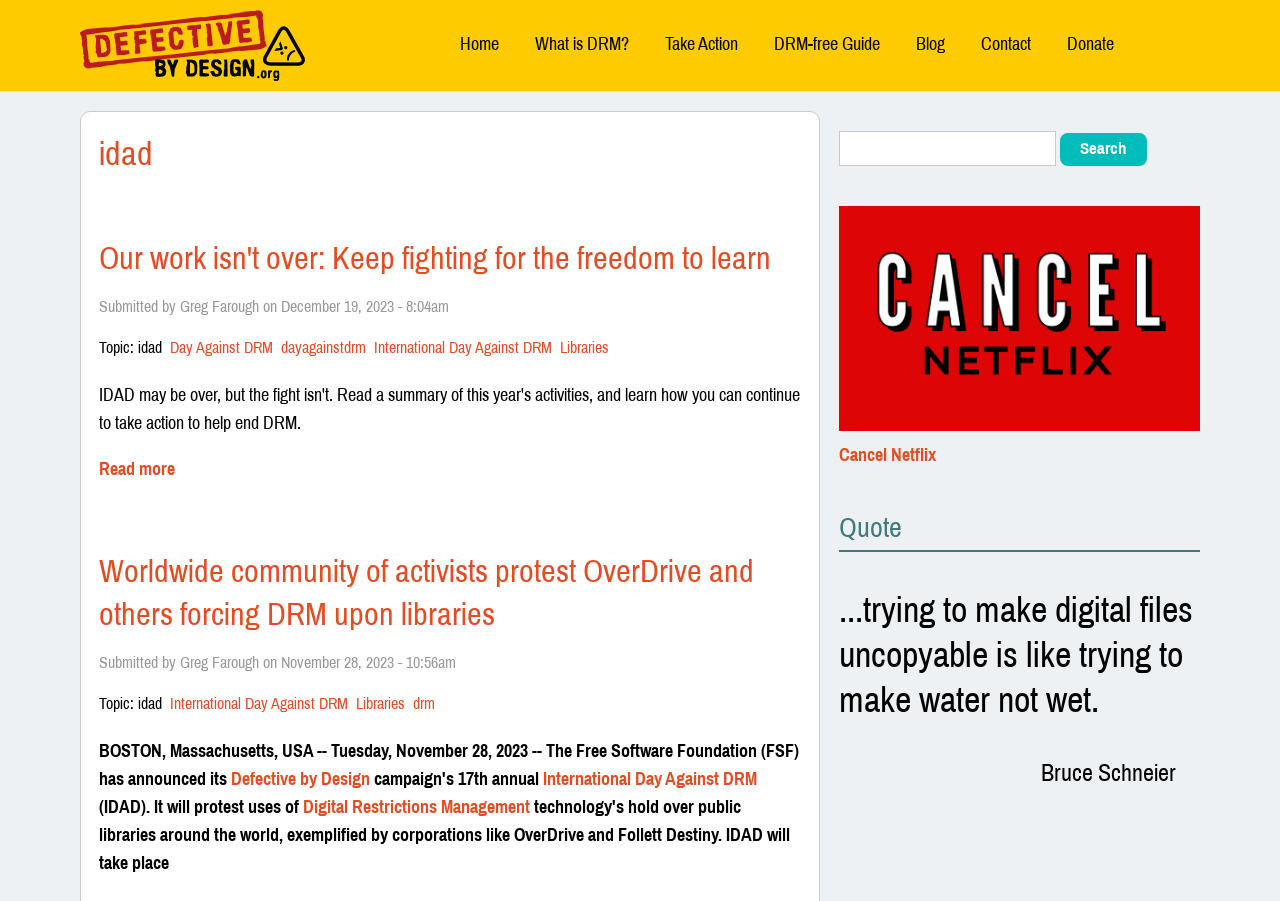Find and provide the bounding box coordinates for the UI element described here: "Take Action". The coordinates should be given as four float numbers between 0 and 1: [left, top, right, bottom].

[0.519, 0.038, 0.576, 0.06]